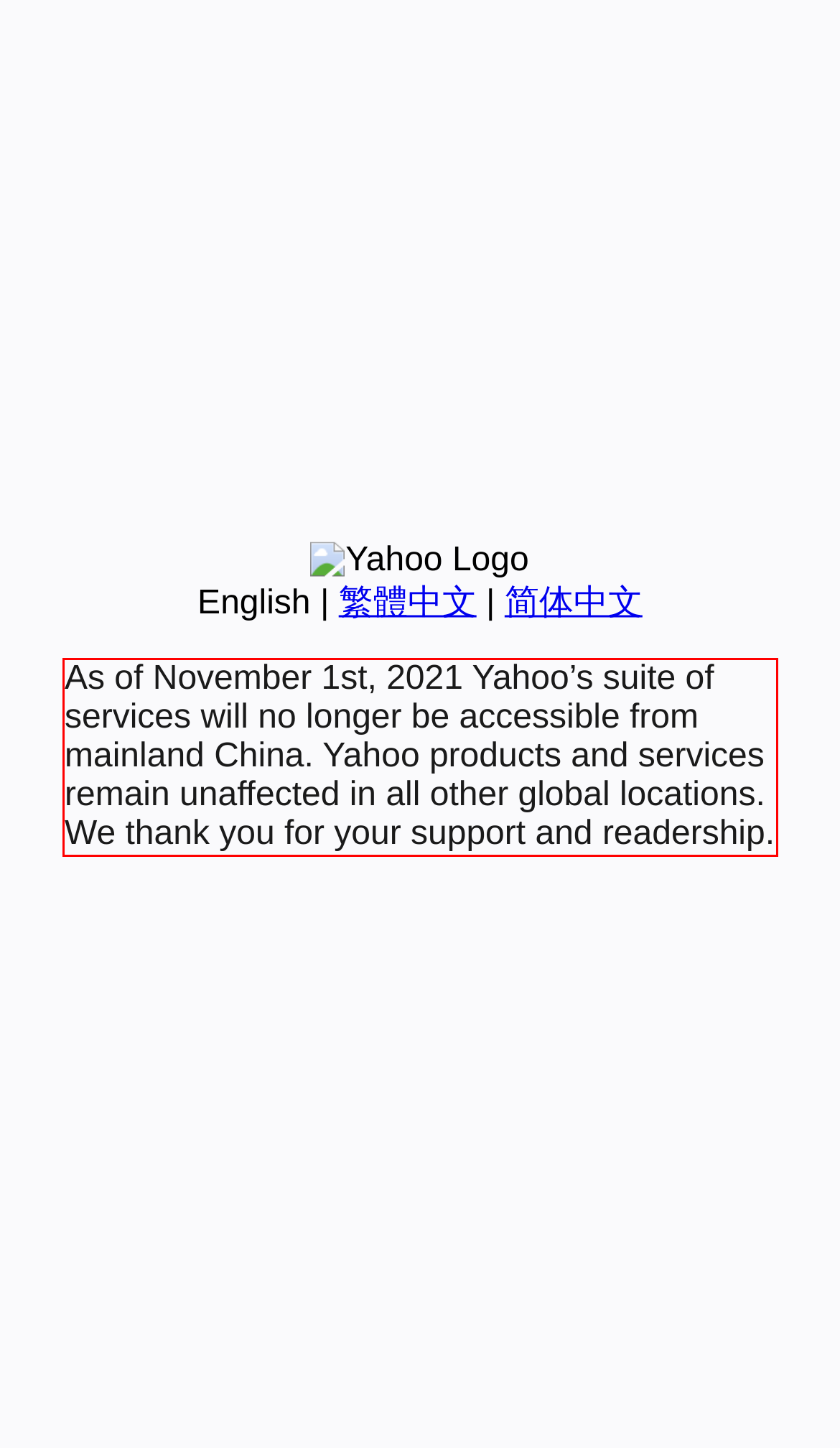You are given a webpage screenshot with a red bounding box around a UI element. Extract and generate the text inside this red bounding box.

As of November 1st, 2021 Yahoo’s suite of services will no longer be accessible from mainland China. Yahoo products and services remain unaffected in all other global locations. We thank you for your support and readership.